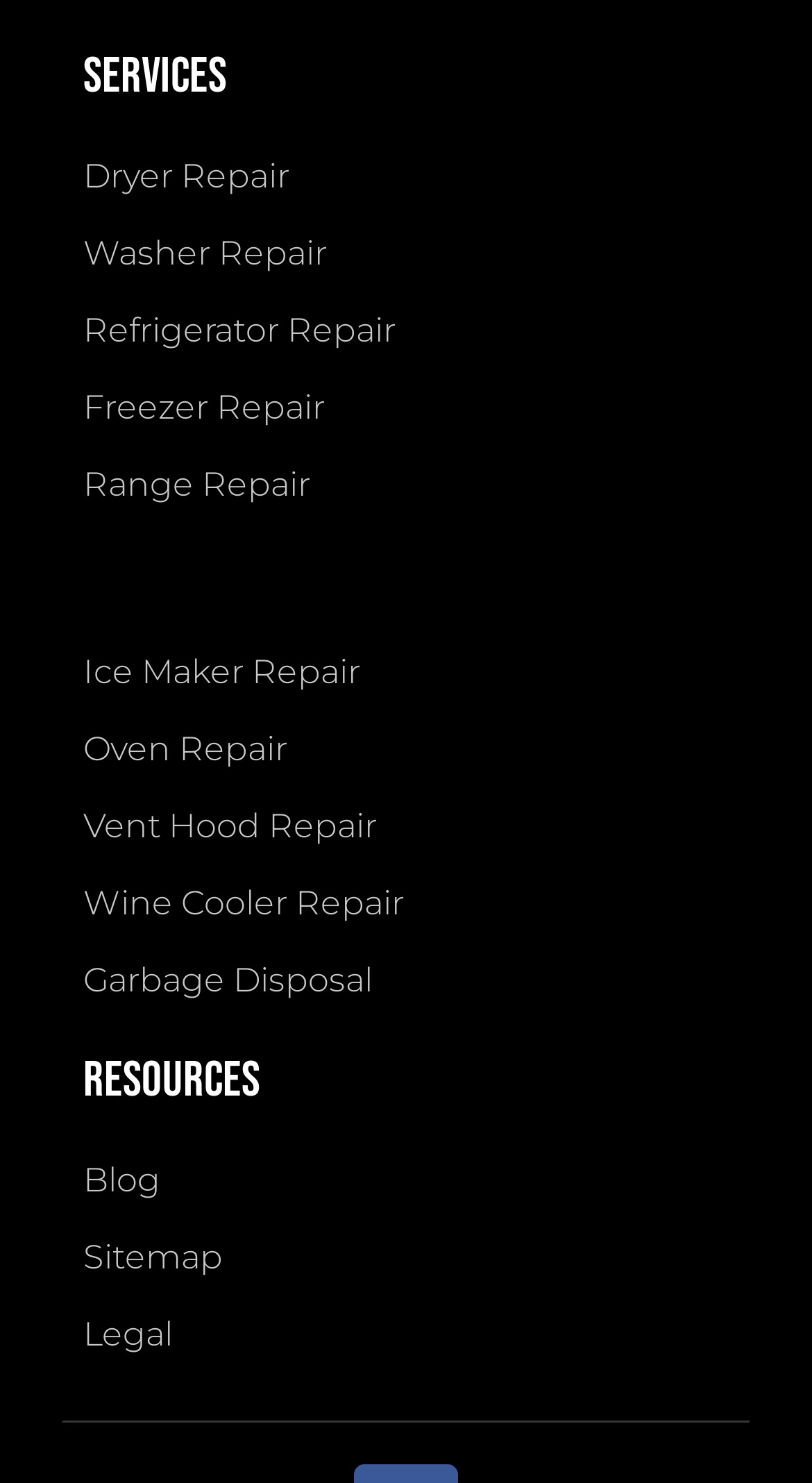Please determine the bounding box coordinates of the element's region to click for the following instruction: "Check Sitemap".

[0.103, 0.825, 0.897, 0.87]